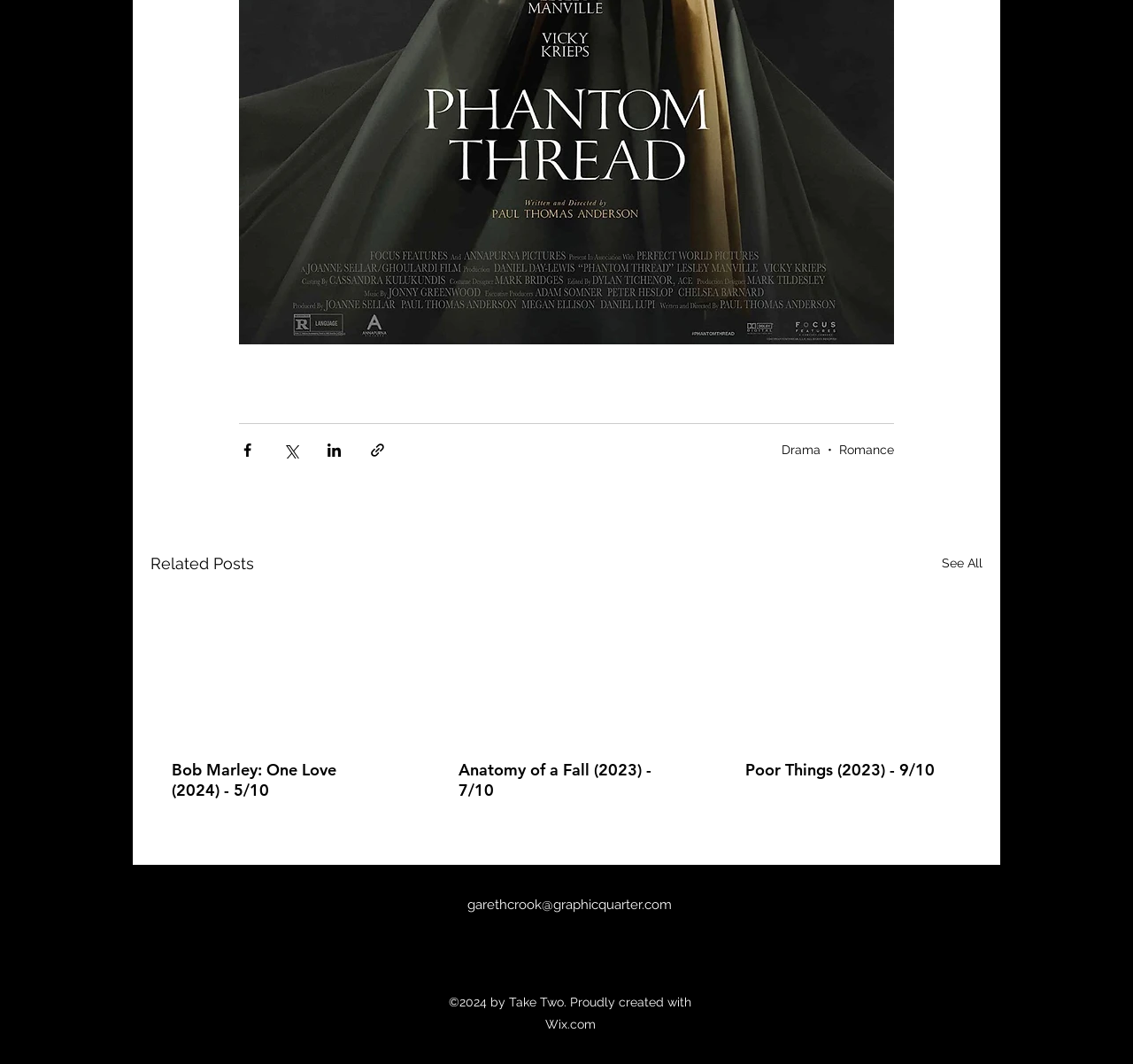Determine the bounding box coordinates for the UI element described. Format the coordinates as (top-left x, top-left y, bottom-right x, bottom-right y) and ensure all values are between 0 and 1. Element description: See All

[0.831, 0.517, 0.867, 0.541]